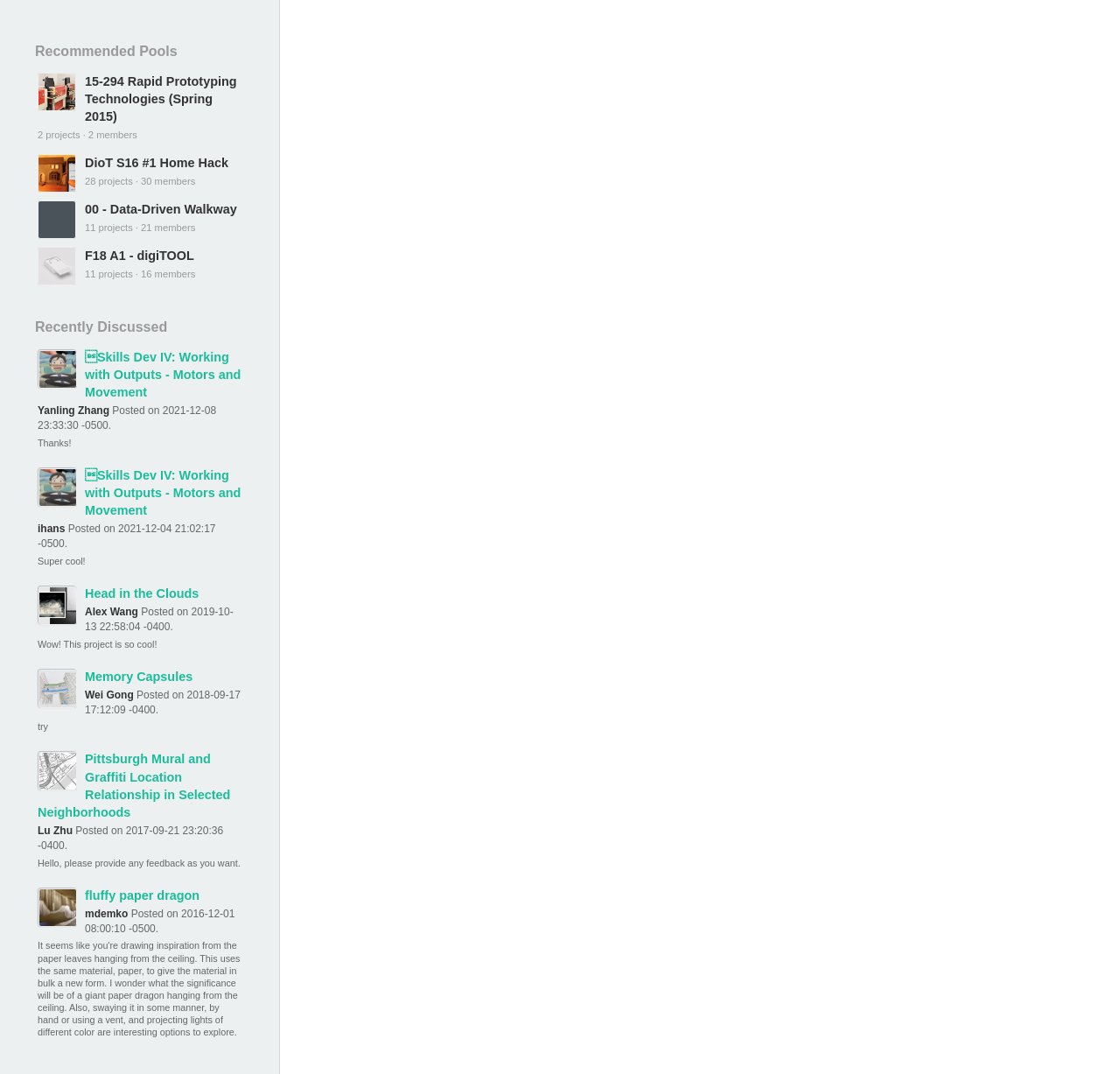Identify the bounding box of the HTML element described here: "F18 A1 - digiTOOL". Provide the coordinates as four float numbers between 0 and 1: [left, top, right, bottom].

[0.034, 0.23, 0.216, 0.247]